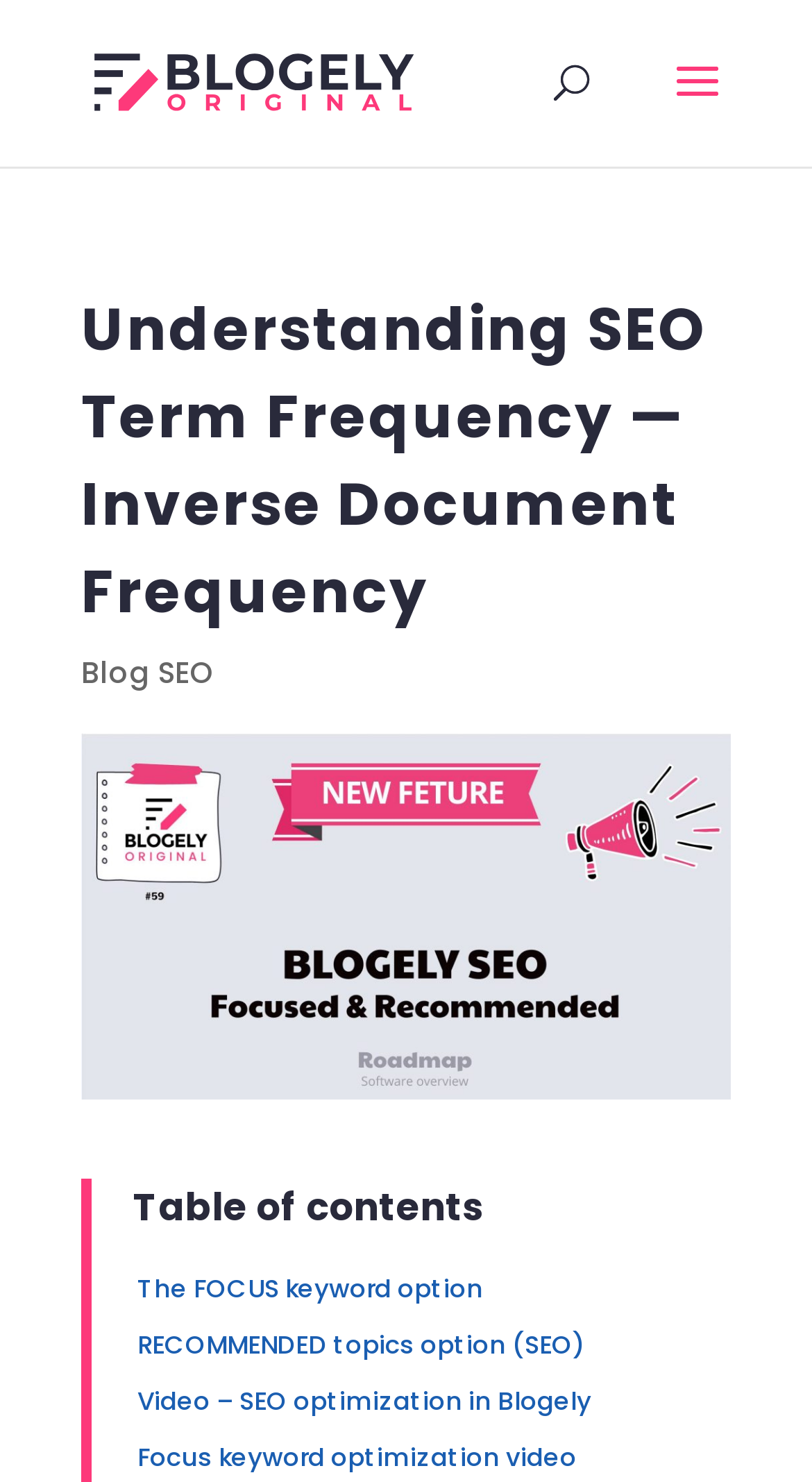Give an extensive and precise description of the webpage.

The webpage is about understanding SEO term frequency and inverse document frequency, specifically in the context of Blogely. At the top-left corner, there is a link to the "Blogely Content Manager" accompanied by an image with the same name. Below this, there is a search bar that spans almost the entire width of the page.

The main content of the page is headed by a title "Understanding SEO Term Frequency — Inverse Document Frequency", which is centered near the top of the page. Below this title, there is a link to "Blog SEO" on the left, and an image related to blog SEO optimization term frequency on the right.

Further down, there is a section titled "Table of contents" that lists several links, including "The FOCUS keyword option", "RECOMMENDED topics option (SEO)", "Video – SEO optimization in Blogely", and "Focus keyword optimization video". These links are arranged vertically, one below the other, and are positioned near the bottom of the page.